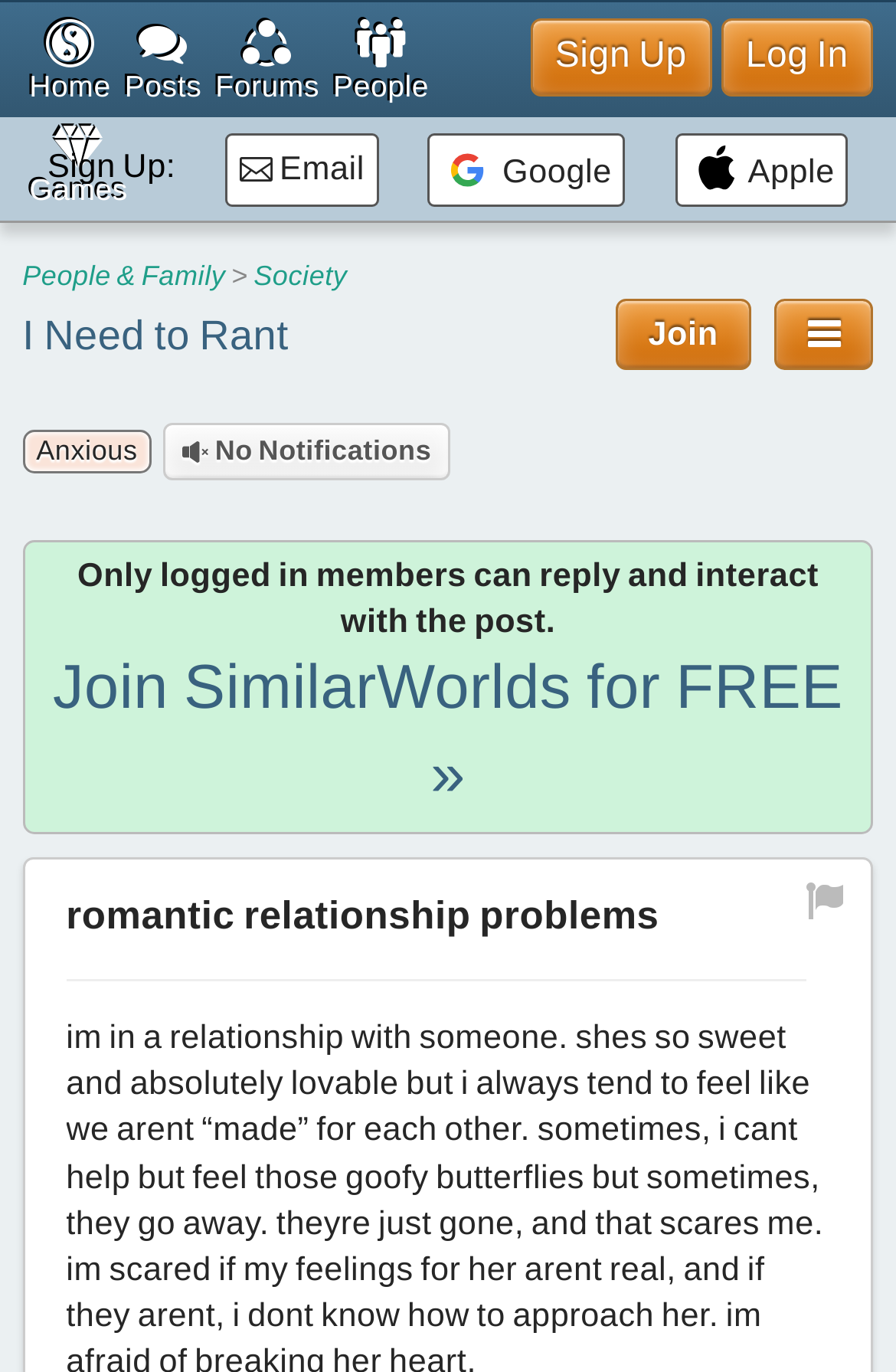What is the name of the website?
Please provide a single word or phrase as the answer based on the screenshot.

SimilarWorlds